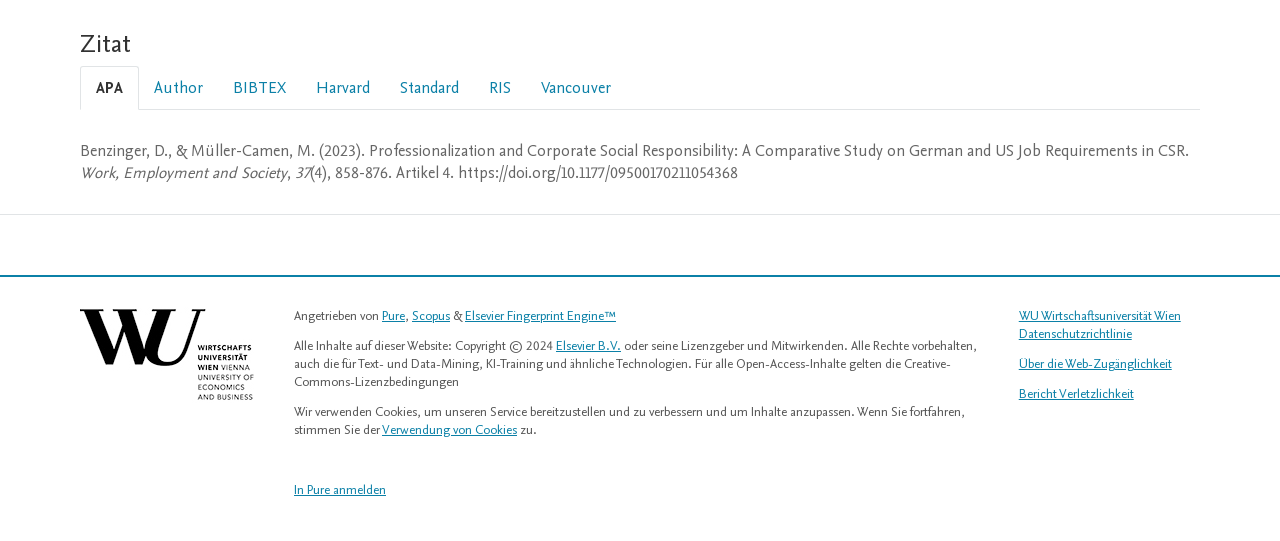Respond with a single word or phrase for the following question: 
How many citation styles are available?

7